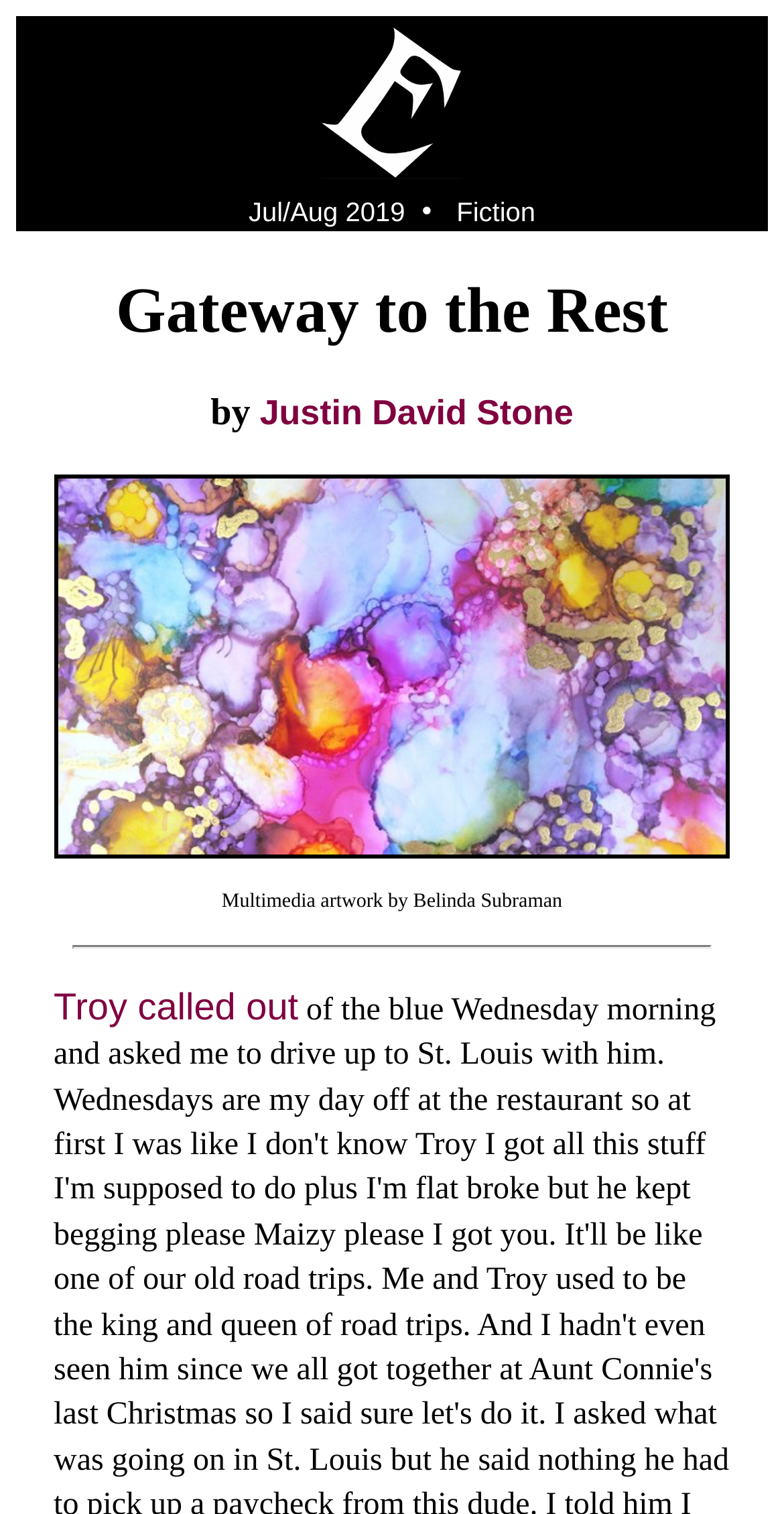Provide a one-word or brief phrase answer to the question:
What is the type of artwork shown in the image?

Multimedia